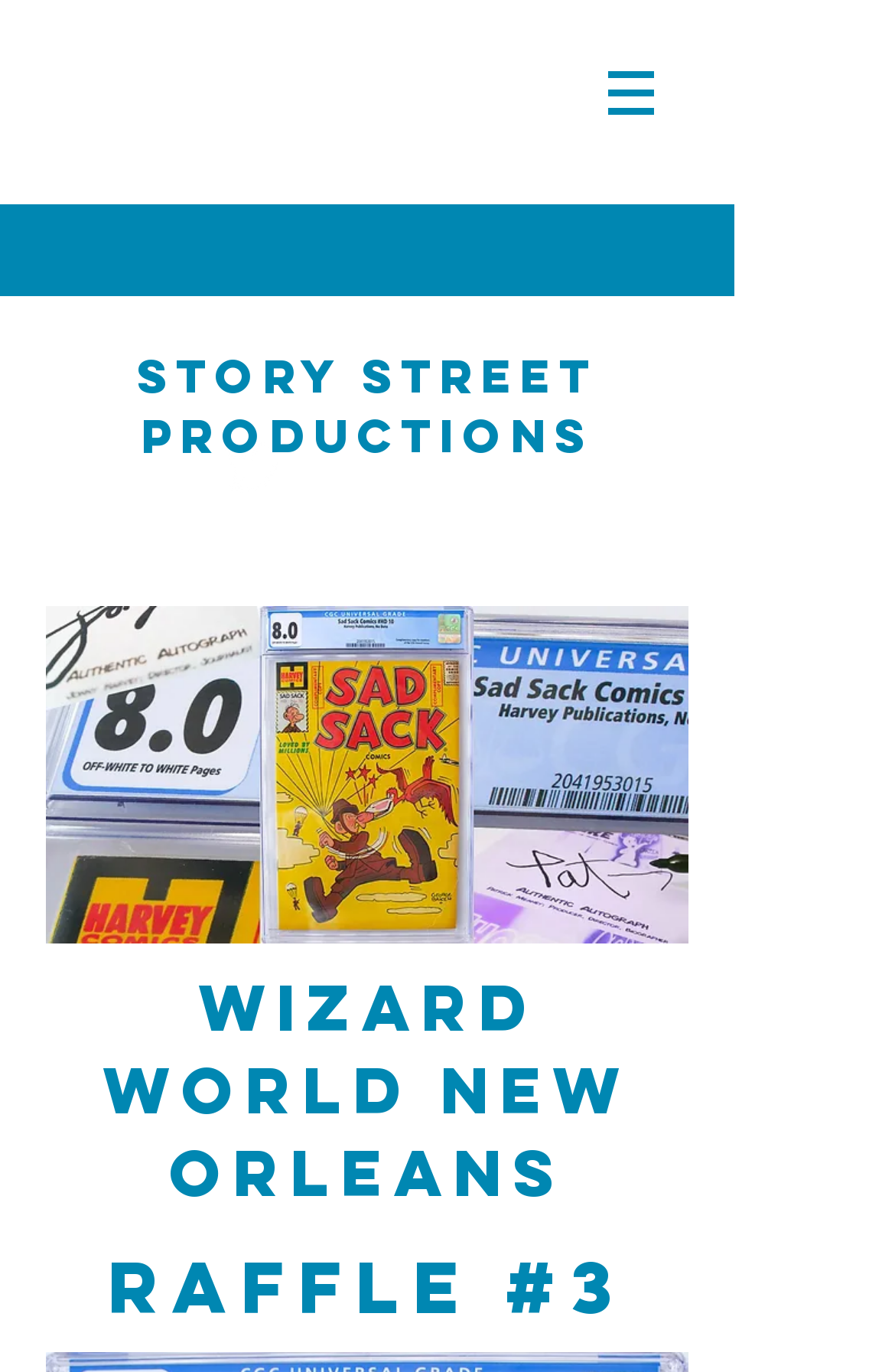Please answer the following question using a single word or phrase: 
What is the name of the event?

Wizard World New Orleans